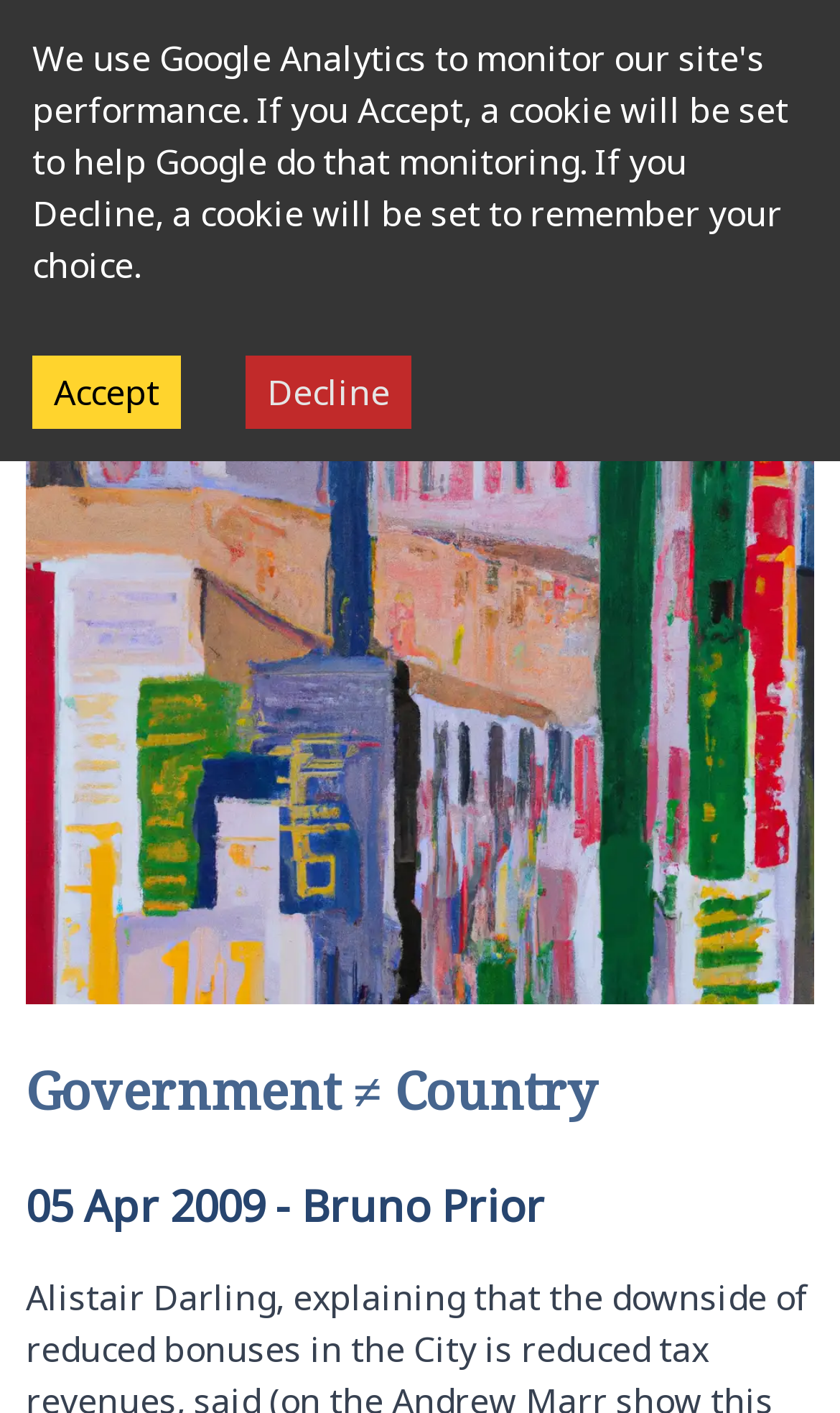Please find the bounding box for the following UI element description. Provide the coordinates in (top-left x, top-left y, bottom-right x, bottom-right y) format, with values between 0 and 1: Decline

[0.292, 0.252, 0.49, 0.304]